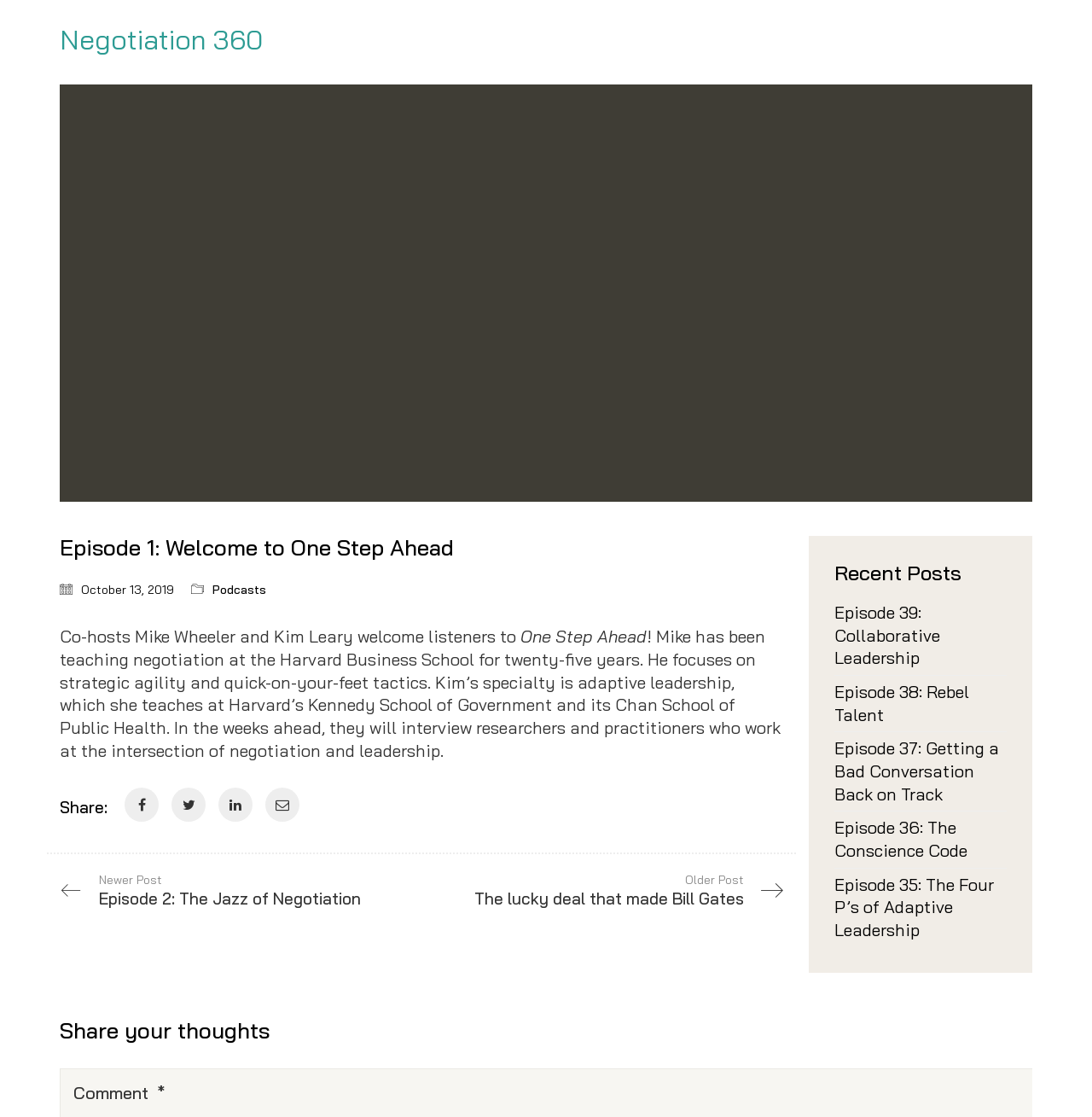Please identify the bounding box coordinates of the element that needs to be clicked to execute the following command: "Share on Facebook". Provide the bounding box using four float numbers between 0 and 1, formatted as [left, top, right, bottom].

[0.114, 0.705, 0.145, 0.736]